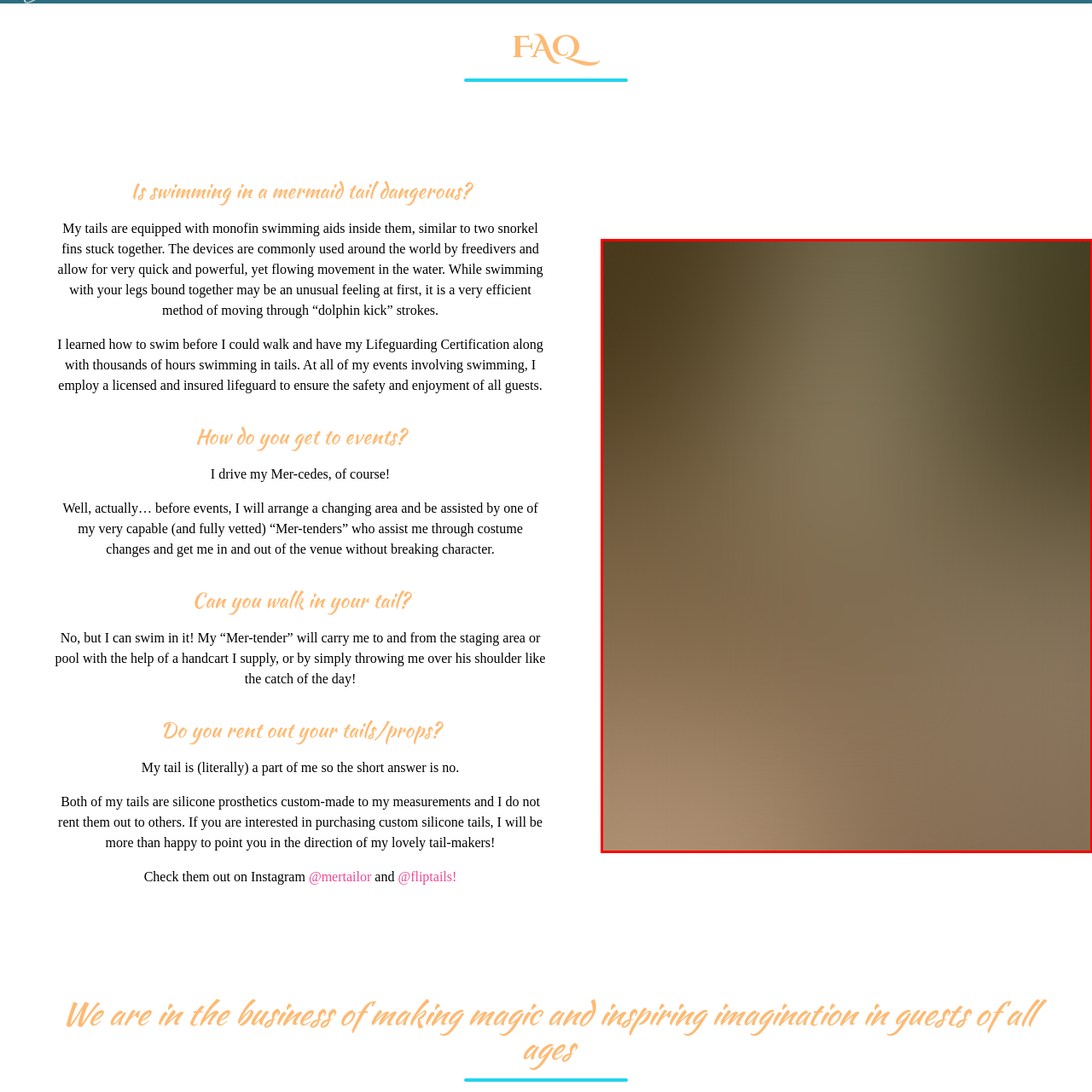Pay attention to the image encased in the red boundary and reply to the question using a single word or phrase:
What is the background of the image?

Softly blurred